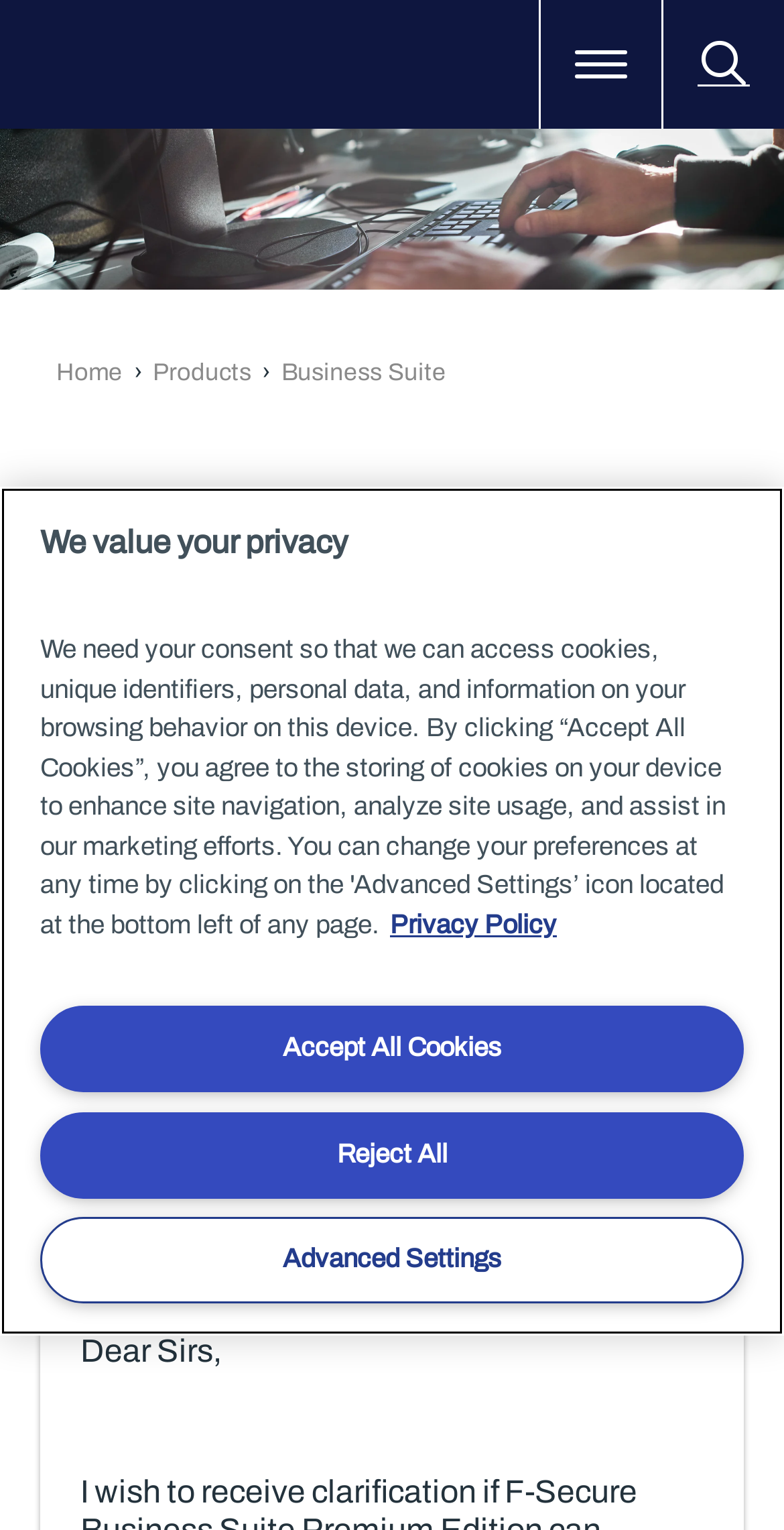Pinpoint the bounding box coordinates of the clickable area necessary to execute the following instruction: "View the post created in November 2015". The coordinates should be given as four float numbers between 0 and 1, namely [left, top, right, bottom].

[0.638, 0.752, 0.894, 0.771]